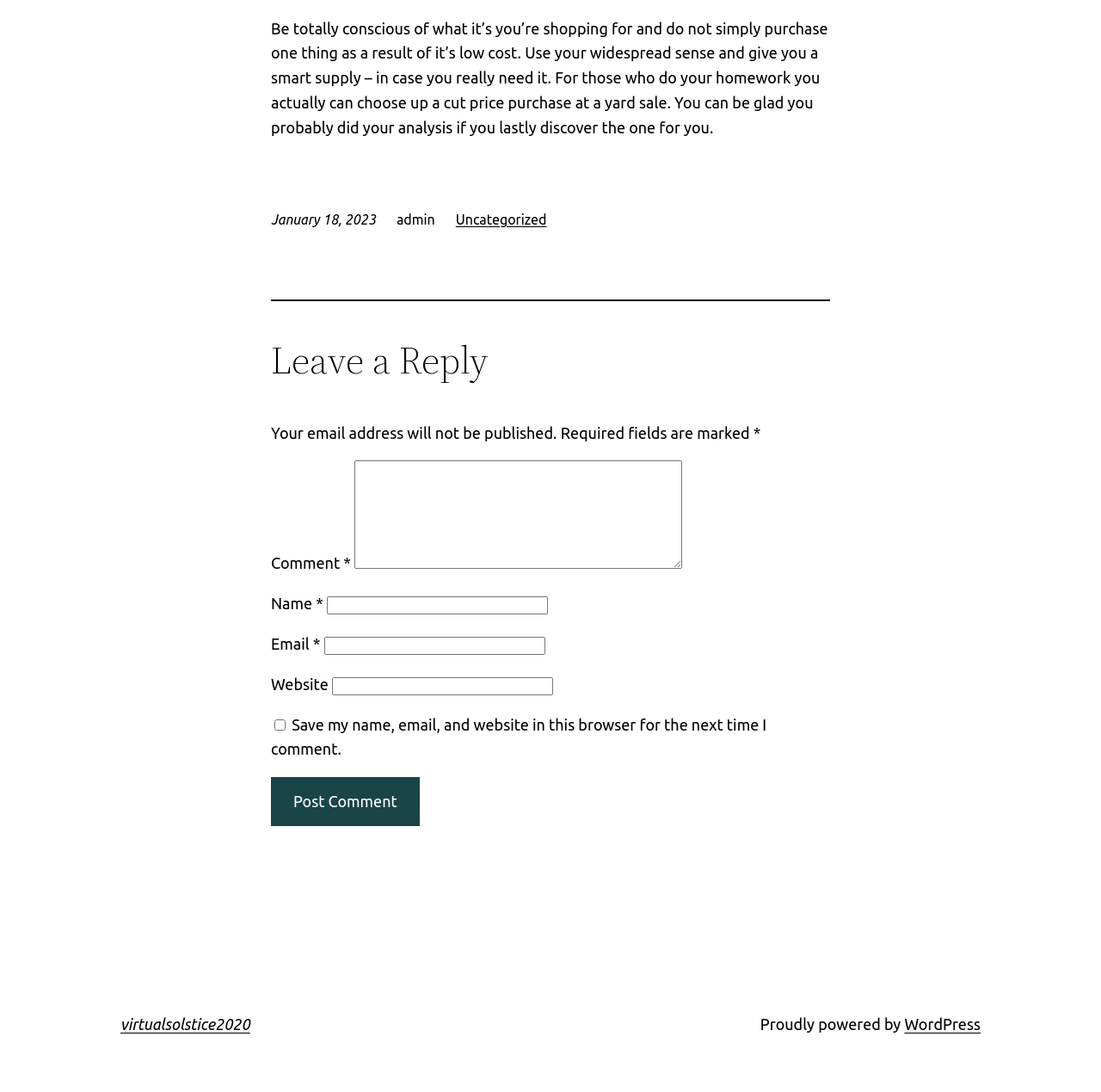Using the details in the image, give a detailed response to the question below:
What is required to post a comment?

The comment form has three required fields: 'Name', 'Email', and 'Comment'. These fields are marked with an asterisk (*) and have a 'required' attribute set to 'True'.